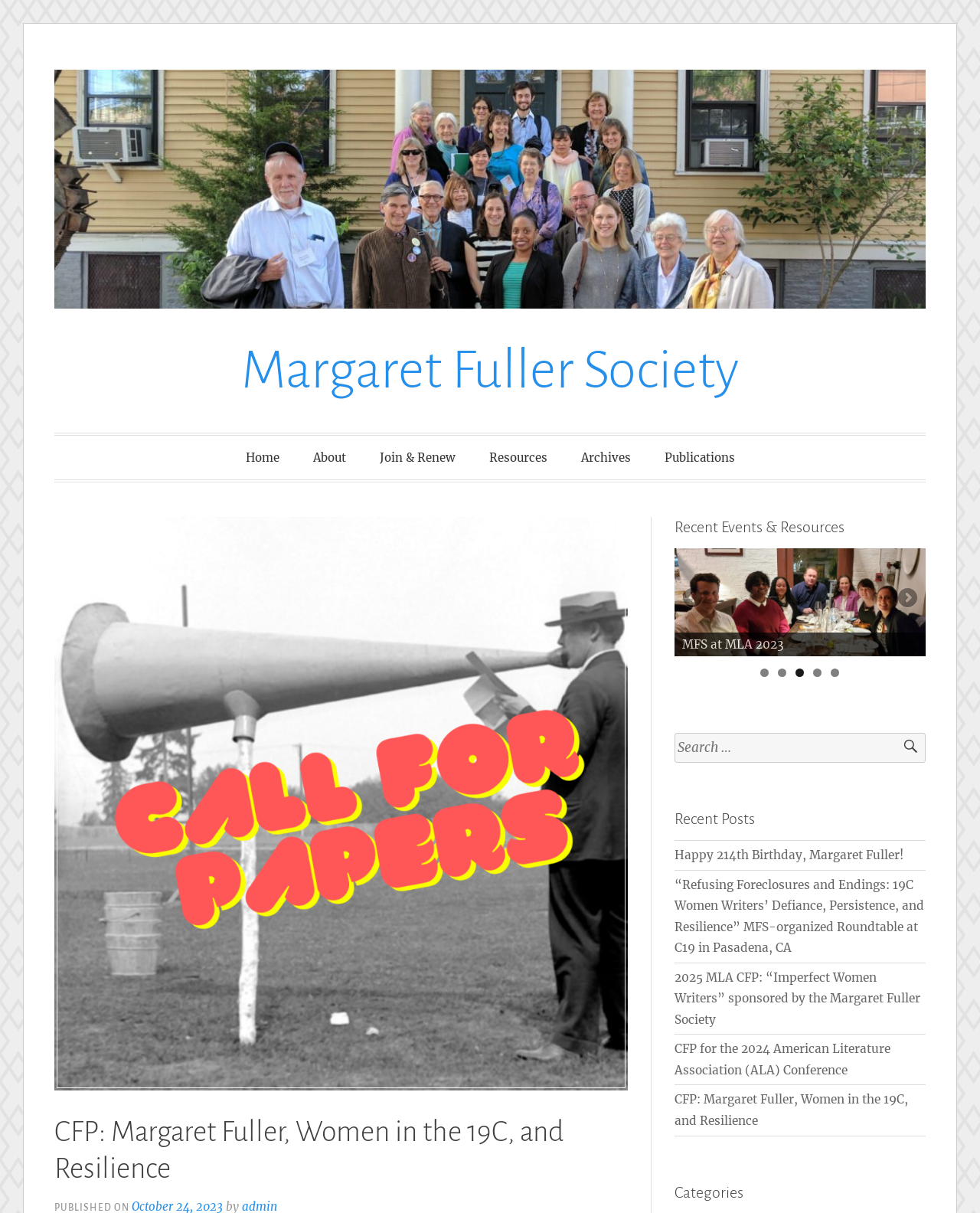Point out the bounding box coordinates of the section to click in order to follow this instruction: "Click on the 'CFP: Margaret Fuller, Women in the 19C, and Resilience' link".

[0.688, 0.901, 0.926, 0.93]